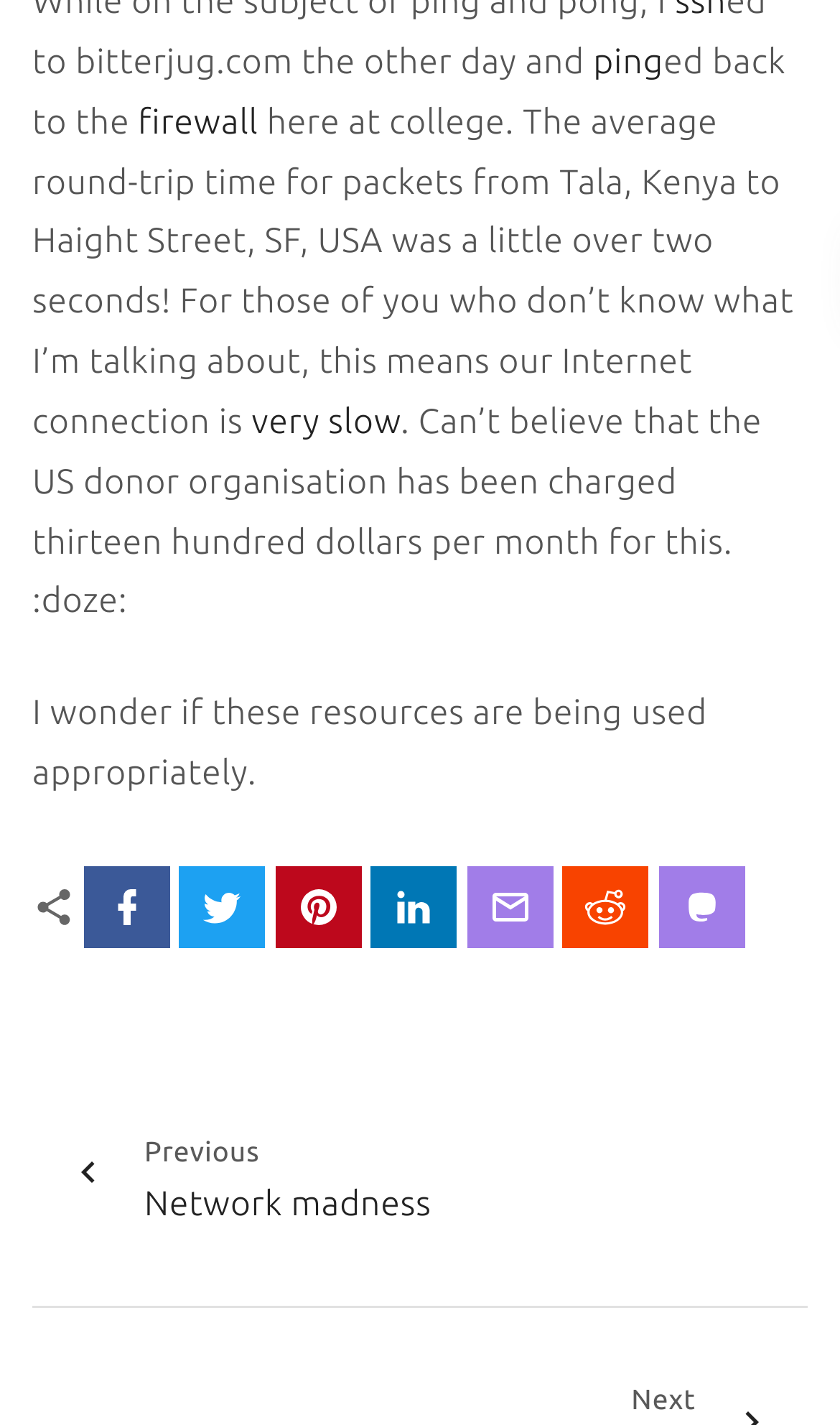Show the bounding box coordinates for the HTML element described as: "alt="4Leafinc"".

None